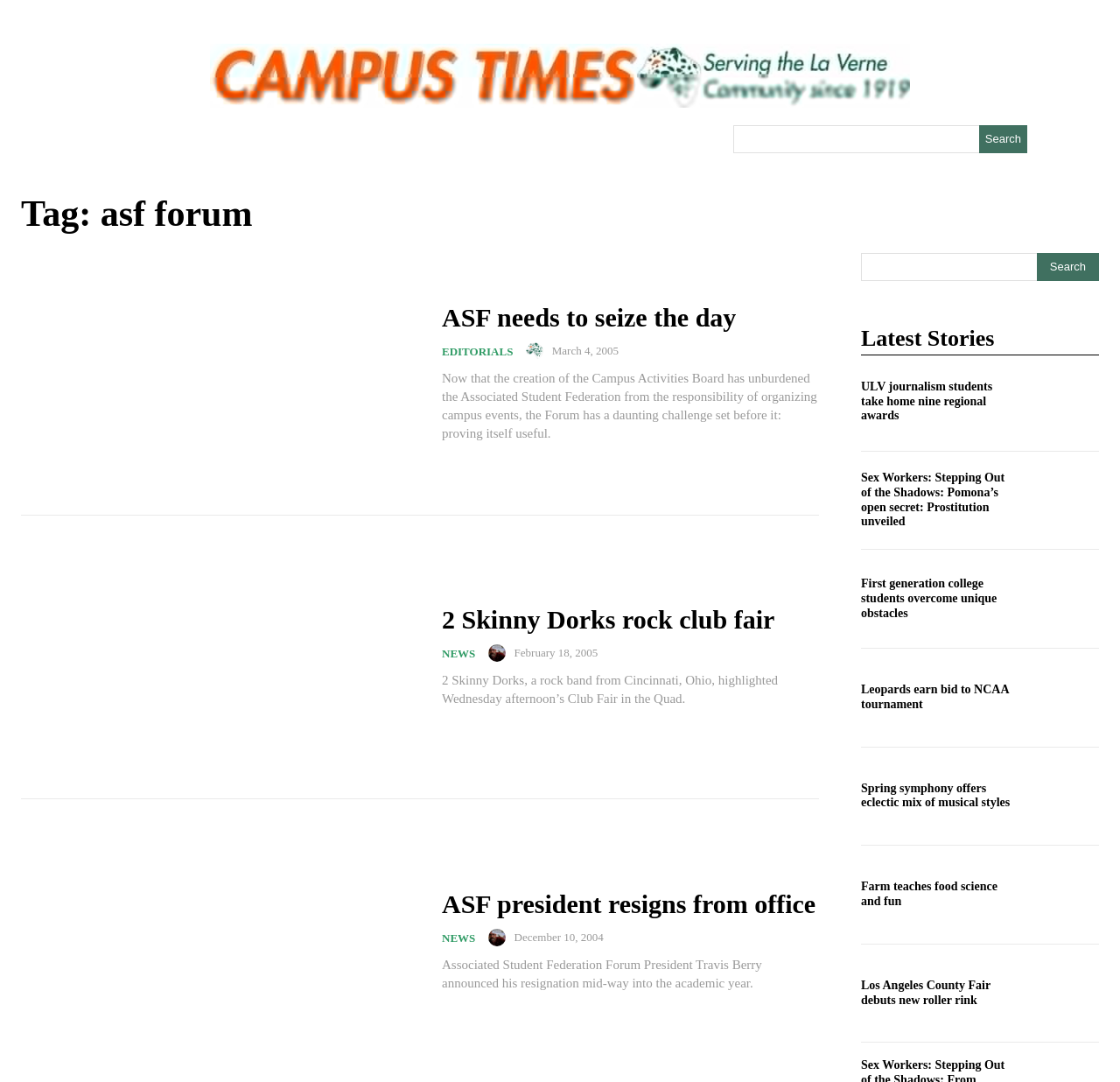What is the purpose of the search bar?
Please give a detailed and thorough answer to the question, covering all relevant points.

I inferred the purpose of the search bar by looking at its location and the surrounding elements. The search bar is located at the top-right corner of the webpage, which is a common location for search bars. Additionally, the webpage appears to be a news website, and search bars are often used to search for specific articles or topics.